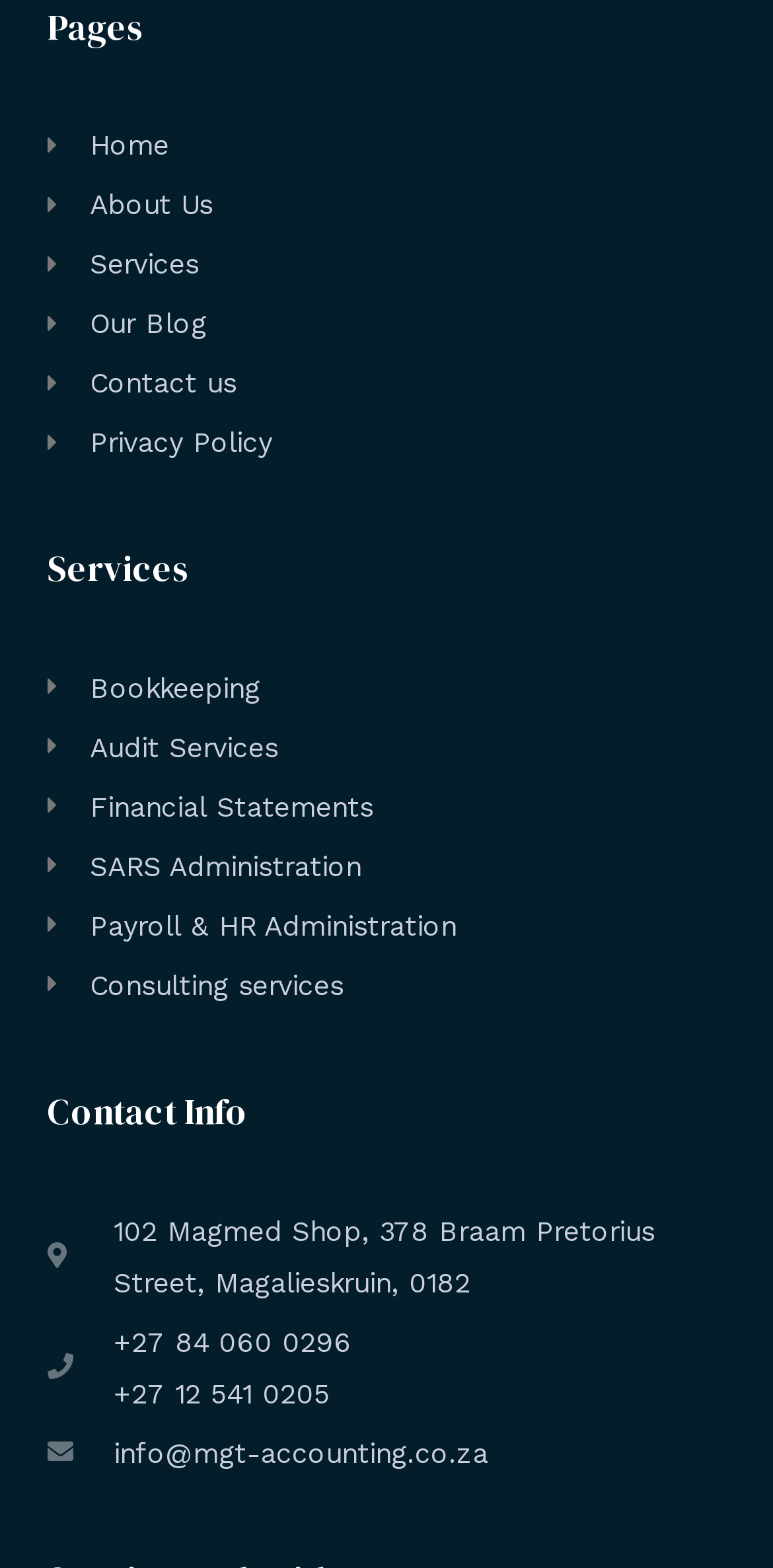What services does the company offer?
Please answer the question with as much detail and depth as you can.

The services offered by the company can be found in the 'Services' section, which includes links to 'Bookkeeping', 'Audit Services', 'Financial Statements', 'SARS Administration', 'Payroll & HR Administration', and 'Consulting services'.